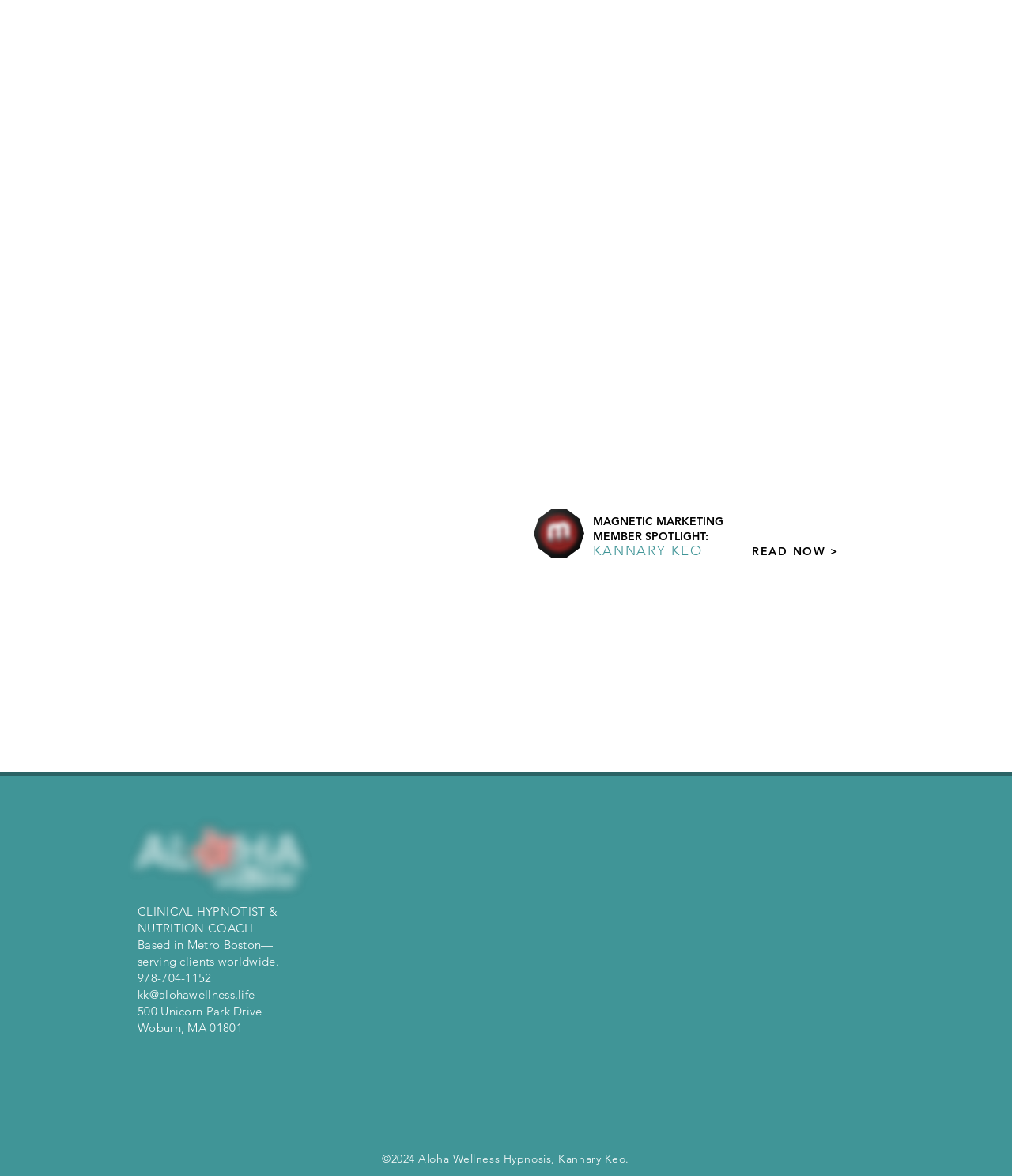Give a succinct answer to this question in a single word or phrase: 
What is the profession of the person mentioned on this webpage?

Clinical Hypnotist & Nutrition Coach